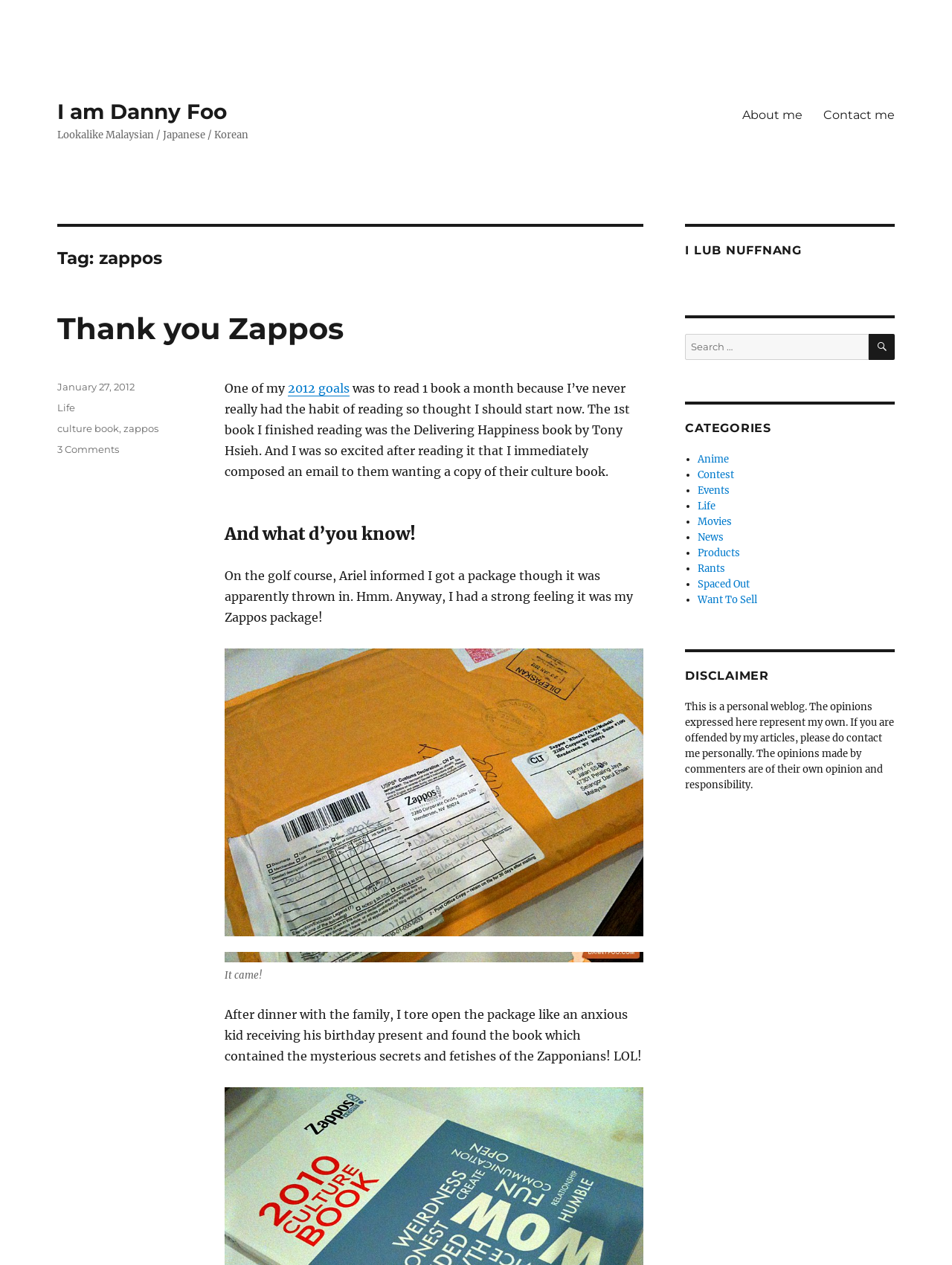What is the name of the company the author is talking about?
Based on the content of the image, thoroughly explain and answer the question.

The author mentions Zappos multiple times in the text, including in the title of the post and in the context of receiving a book from them.